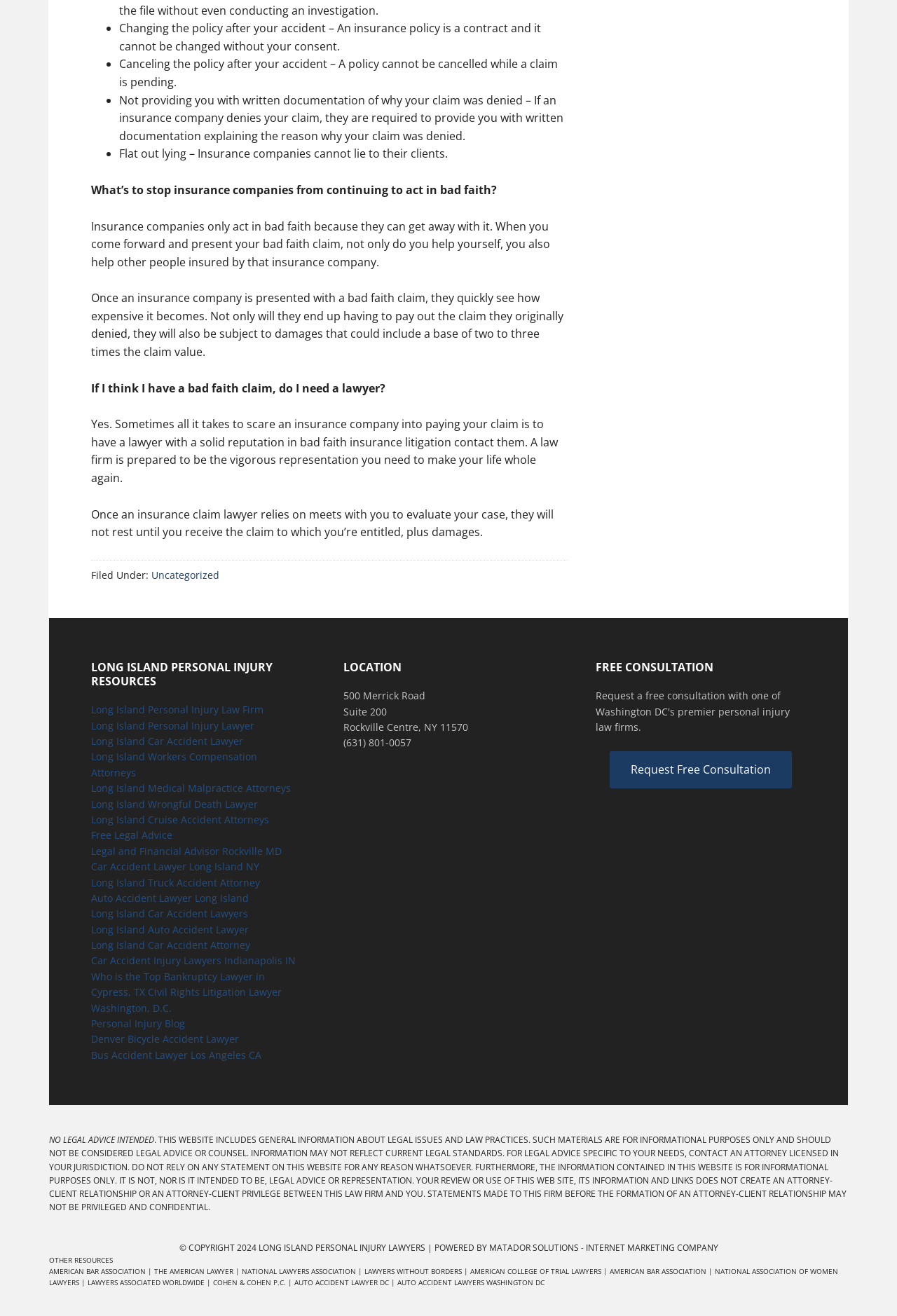What is the name of the law firm? Refer to the image and provide a one-word or short phrase answer.

LONG ISLAND PERSONAL INJURY LAWYERS